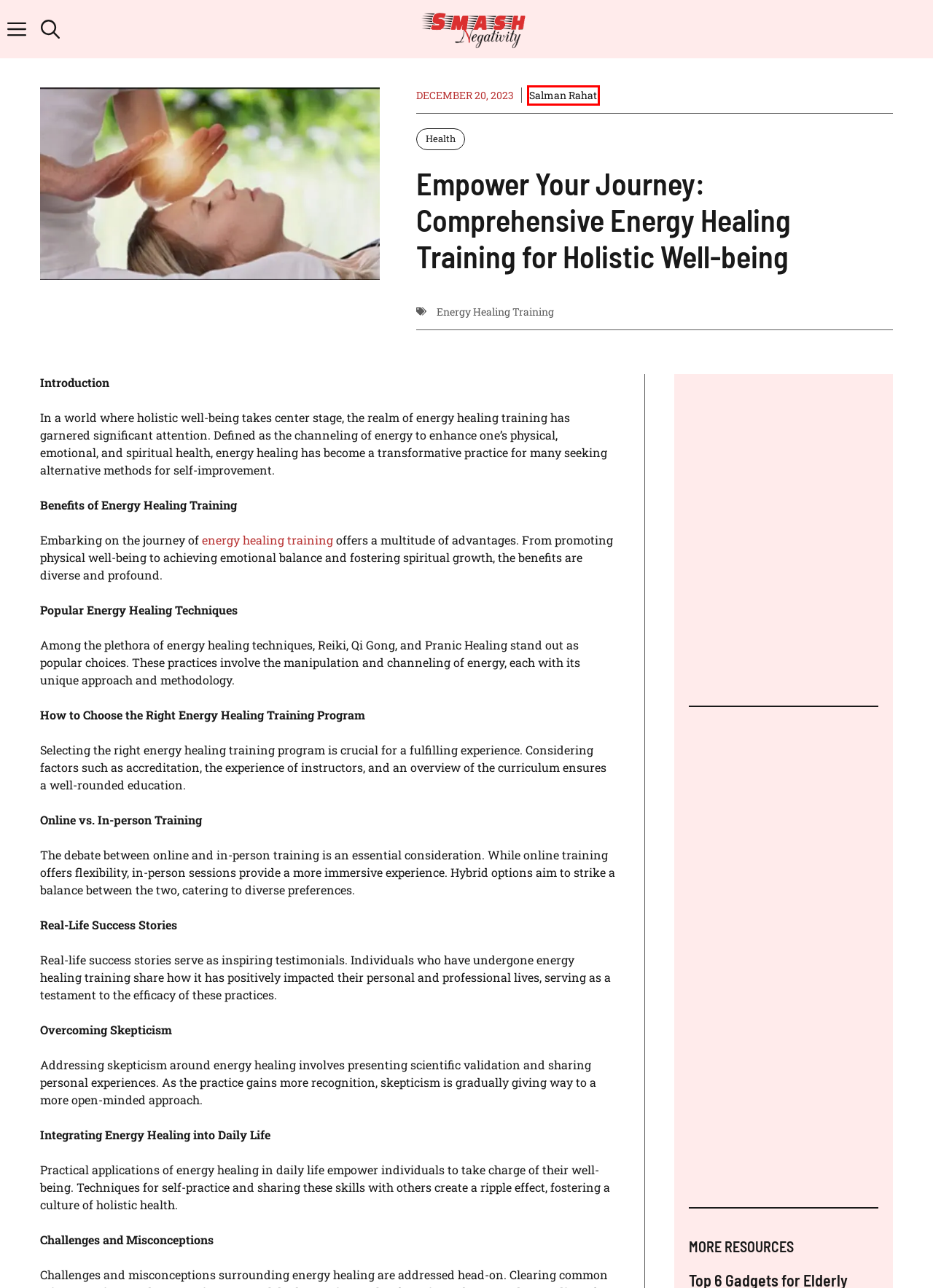Examine the webpage screenshot and identify the UI element enclosed in the red bounding box. Pick the webpage description that most accurately matches the new webpage after clicking the selected element. Here are the candidates:
A. Energy Healing Training | Smash Negativity
B. Health | Smash Negativity
C. Salman Rahat | Smash Negativity
D. Smash Negativity | Life Tips That Works
E. About US | Smash Negativity
F. Lifestyle | Smash Negativity
G. Energy Healing School | Training & Courses | The Light of Healing
H. Love | Smash Negativity

C